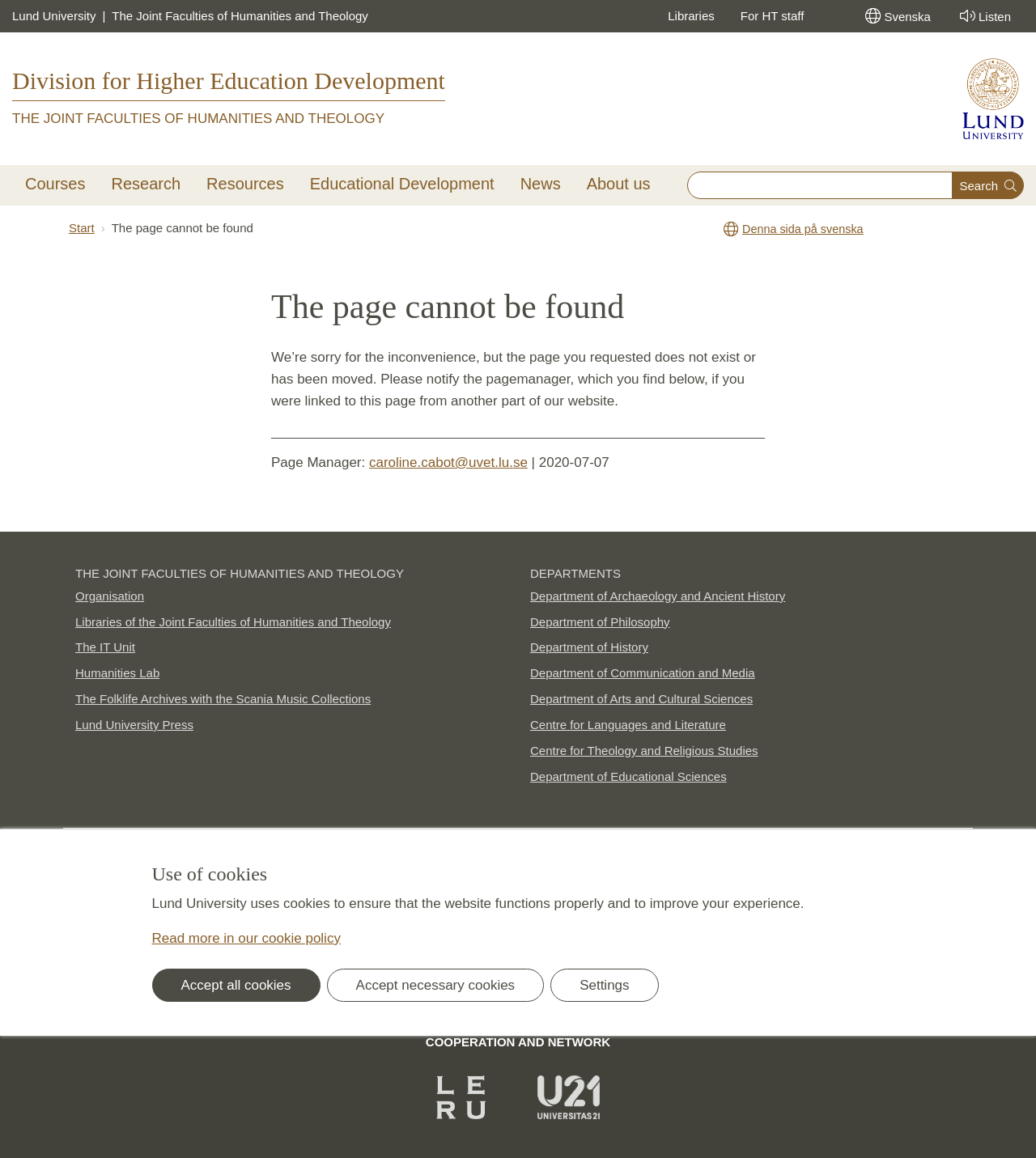What is the purpose of the search button?
Using the image as a reference, give a one-word or short phrase answer.

To search